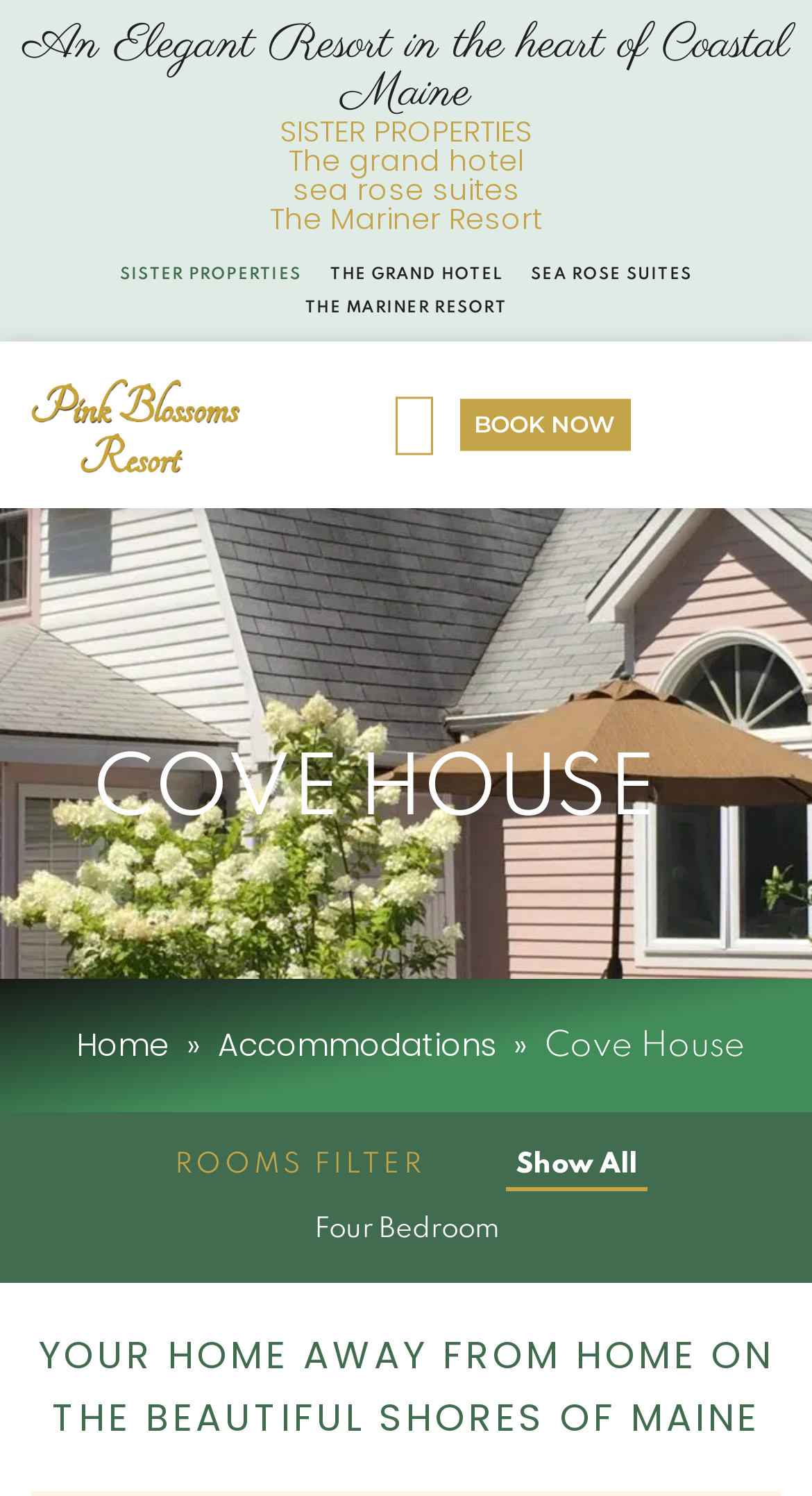What is the call-to-action button?
Give a comprehensive and detailed explanation for the question.

The call-to-action button is a link element with the text 'BOOK NOW' and bounding box coordinates [0.565, 0.267, 0.776, 0.301].